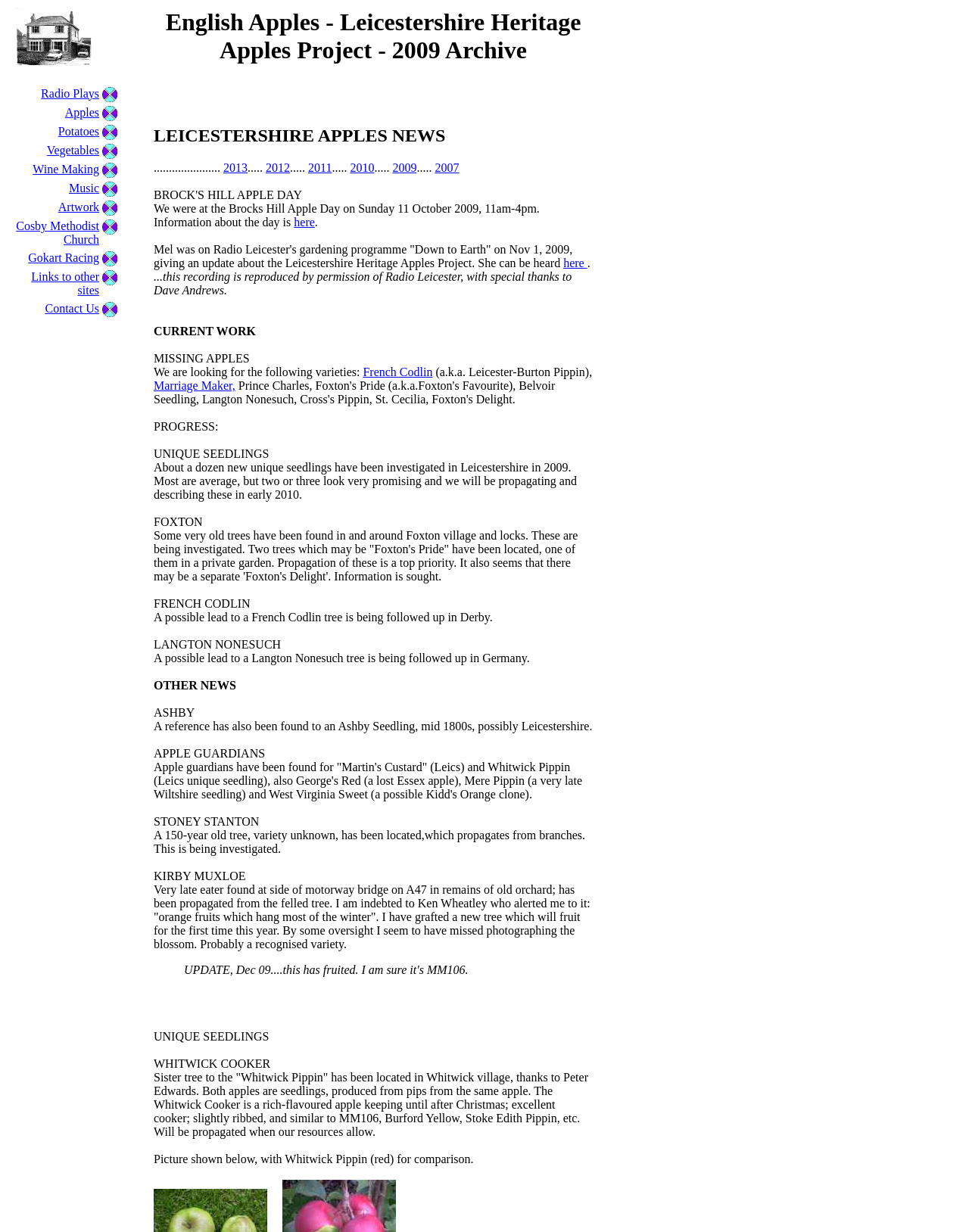What is the name of the apple project?
Answer the question with detailed information derived from the image.

I found the answer by looking at the heading 'English Apples - Leicestershire Heritage Apples Project - 2009 Archive' which is located at the top of the webpage.